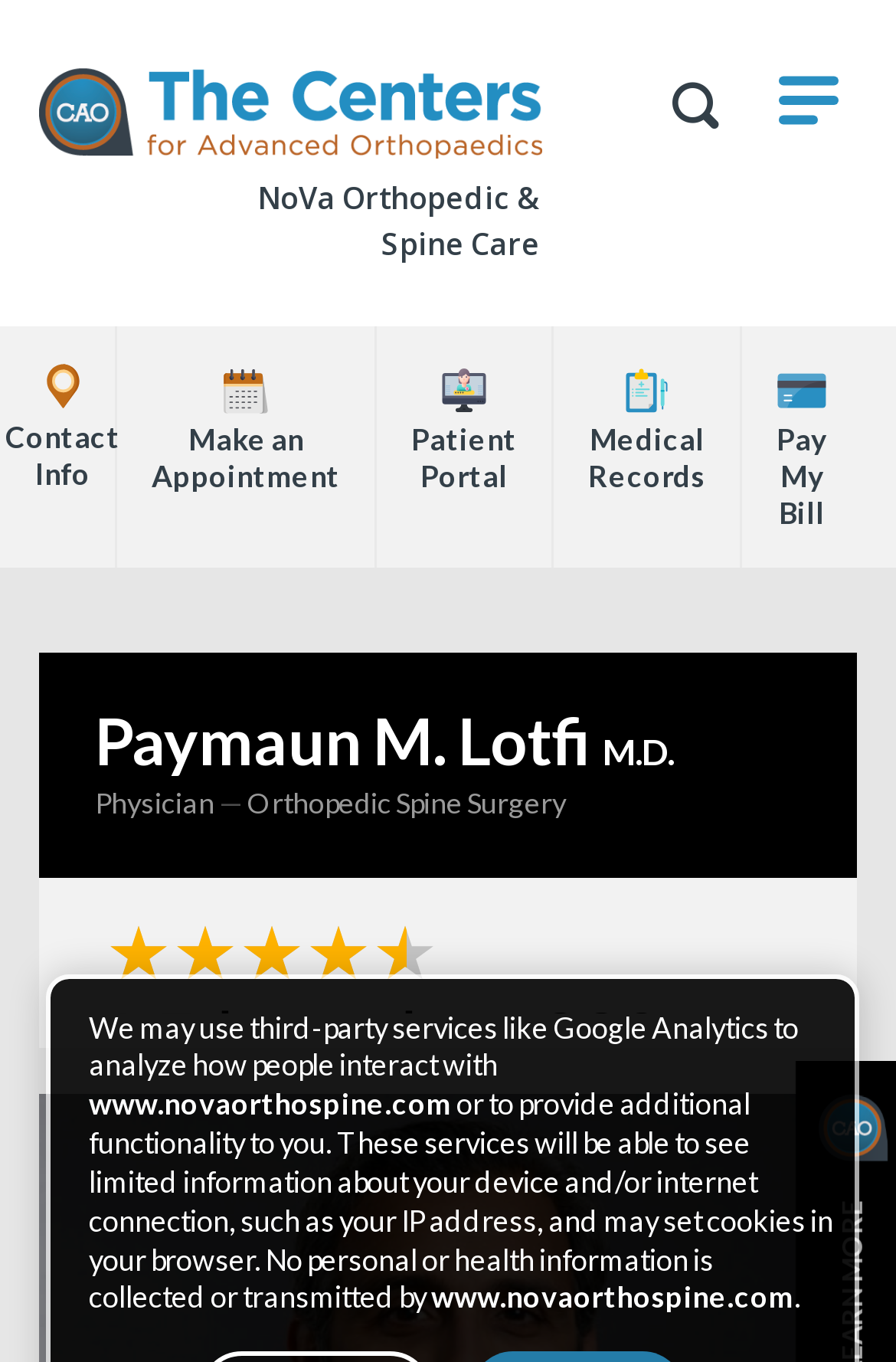Please provide a short answer using a single word or phrase for the question:
What is the name of the doctor on this webpage?

Paymaun M. Lotfi